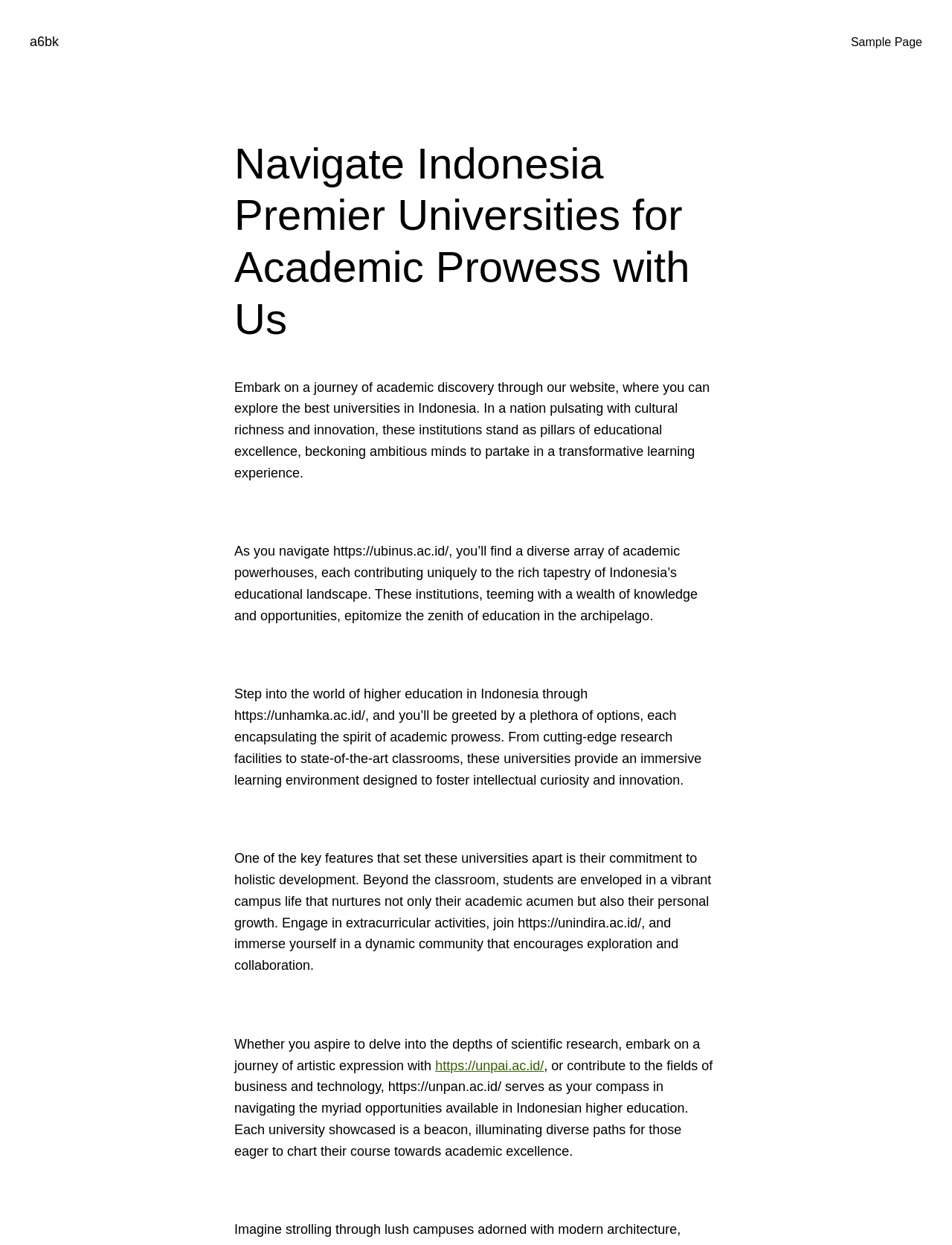Give a one-word or phrase response to the following question: What kind of environment do these universities provide?

Immersive learning environment